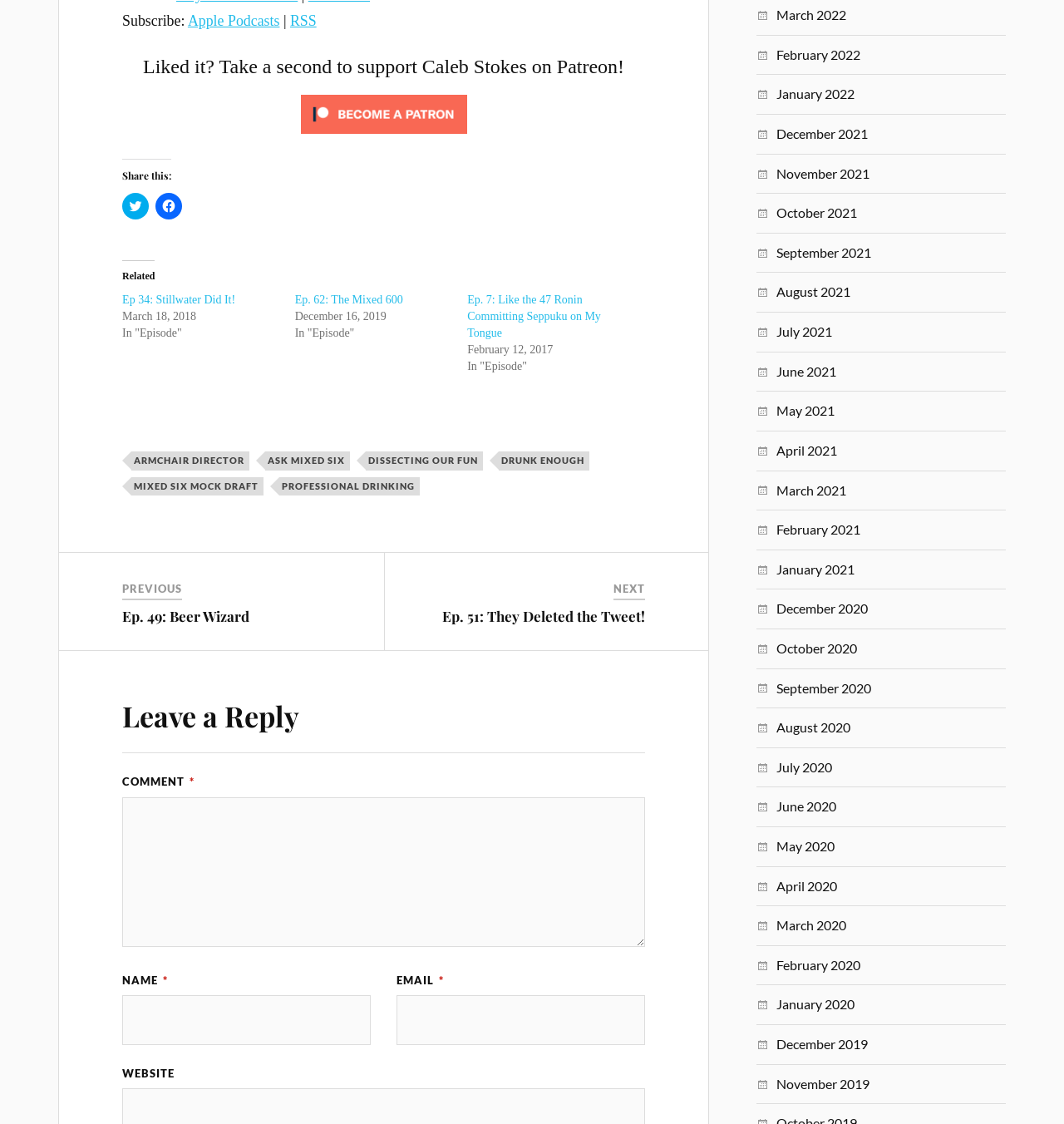What is the purpose of the textbox with a label 'COMMENT *'?
Look at the image and answer the question with a single word or phrase.

Leave a comment